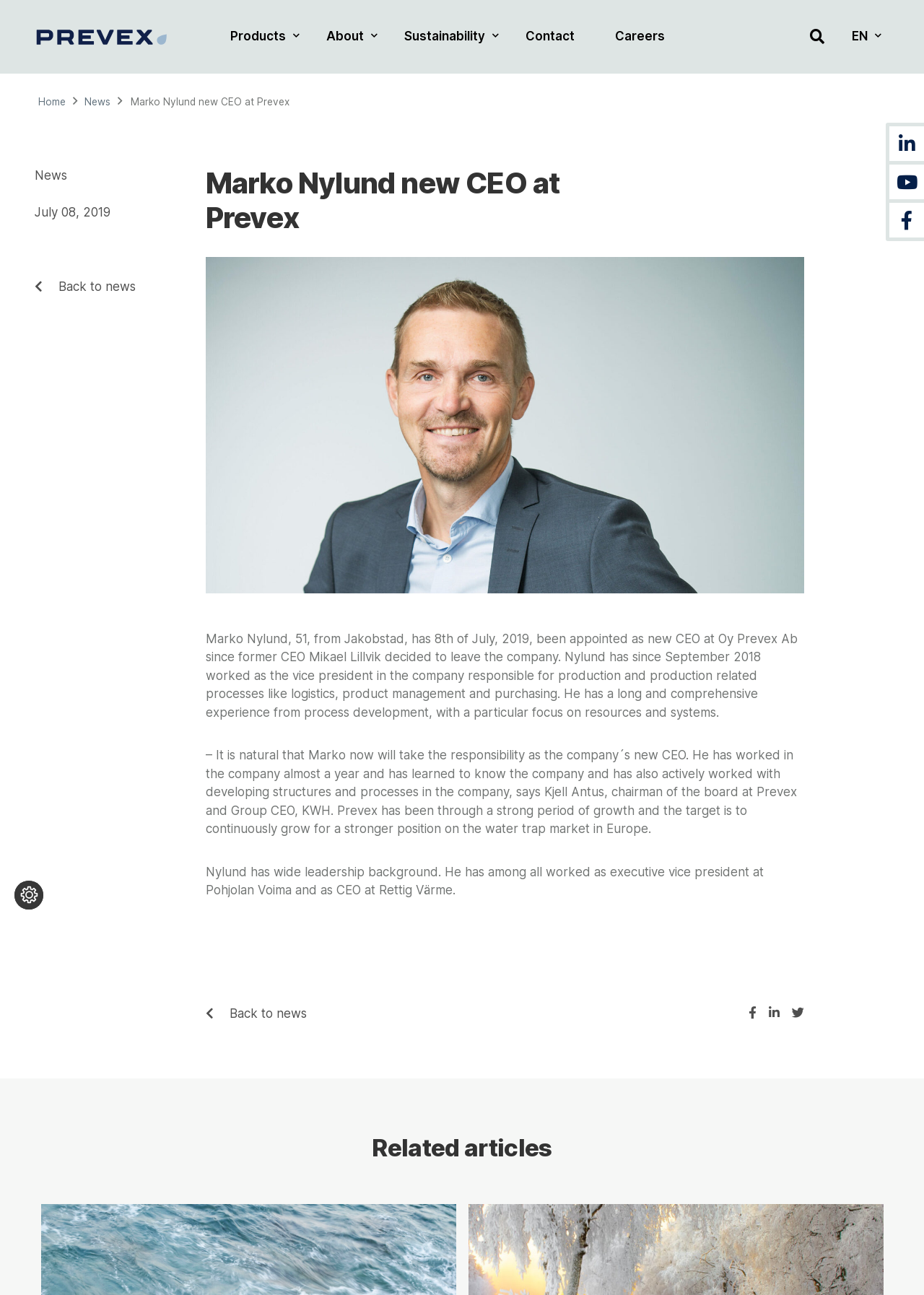Please answer the following query using a single word or phrase: 
Who is the chairman of the board at Prevex?

Kjell Antus